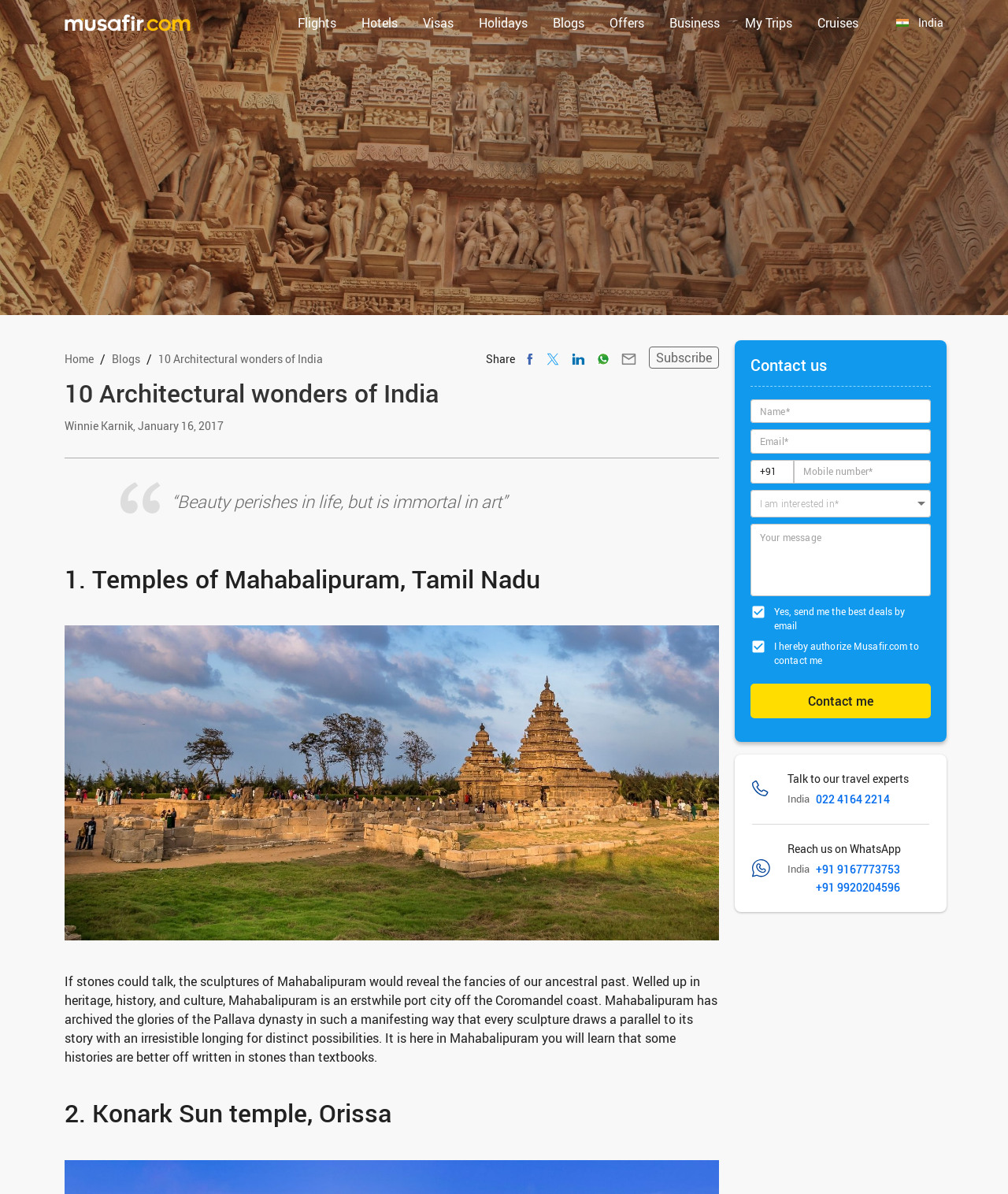Please find the bounding box for the following UI element description. Provide the coordinates in (top-left x, top-left y, bottom-right x, bottom-right y) format, with values between 0 and 1: 022 4164 2214

[0.809, 0.664, 0.883, 0.676]